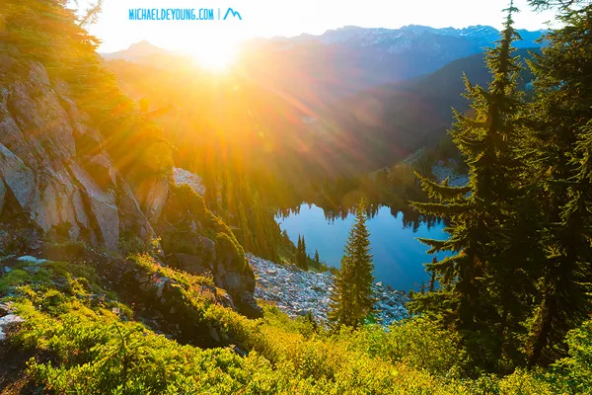Offer a detailed narrative of what is shown in the image.

This stunning photograph captures the breathtaking sunrise unfolding over a serene landscape, likely taken during a hike along the Pacific Crest Trail. The sun's golden rays glimmer across the tranquil waters of a pristine lake nestled among majestic mountains. The foreground features lush greenery and rugged rocky outcrops, while the background showcases the mist-covered peaks of the Cascades, bathed in the warm hues of dawn. This image was beautifully captured using a Sony a6300 camera paired with a Sony Vario-Tessar T* E 16-70 mm F4 ZA OSS lens, emphasizing the vivid colors and intricate details of the natural scenery. The photograph not only highlights the picturesque beauty of the wilderness but also evokes a sense of adventure and tranquility, perfect for outdoor enthusiasts and nature lovers alike.